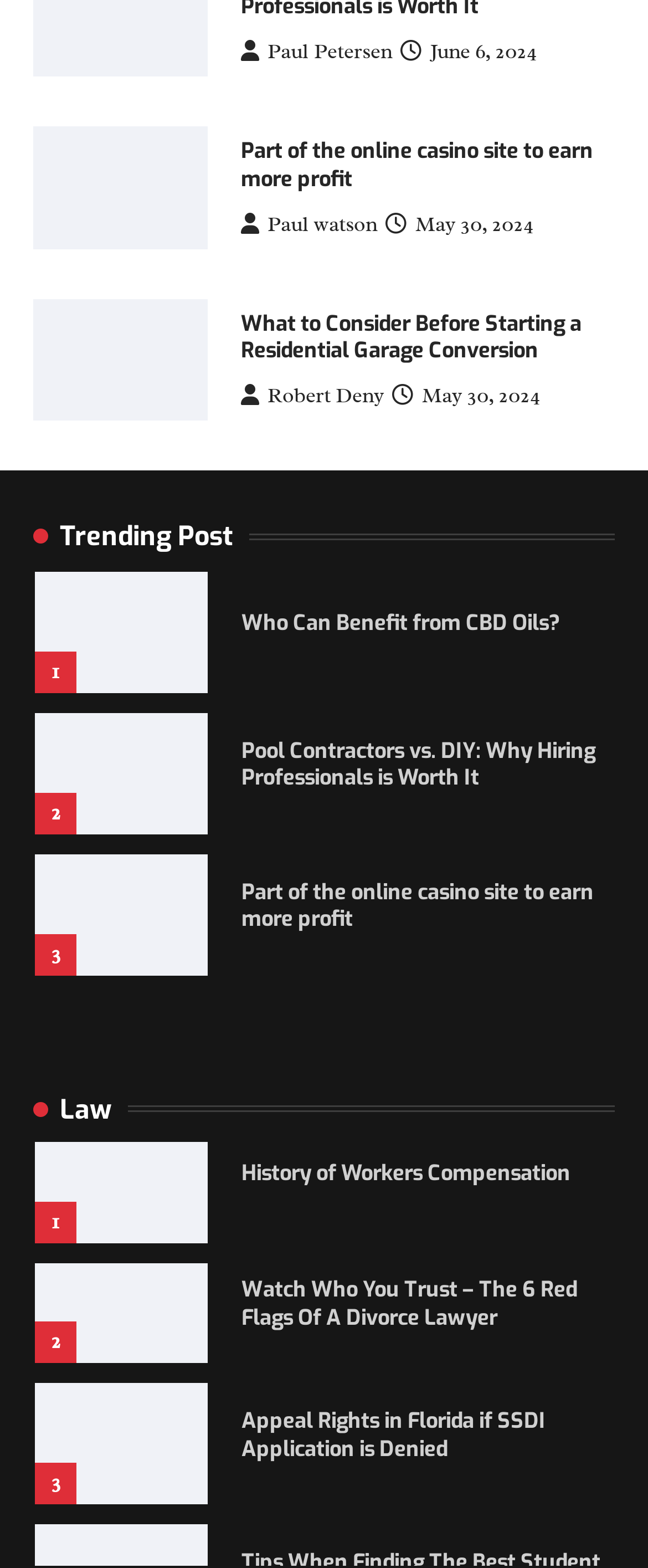Identify the bounding box for the UI element described as: "May 30, 2024". Ensure the coordinates are four float numbers between 0 and 1, formatted as [left, top, right, bottom].

[0.605, 0.244, 0.833, 0.261]